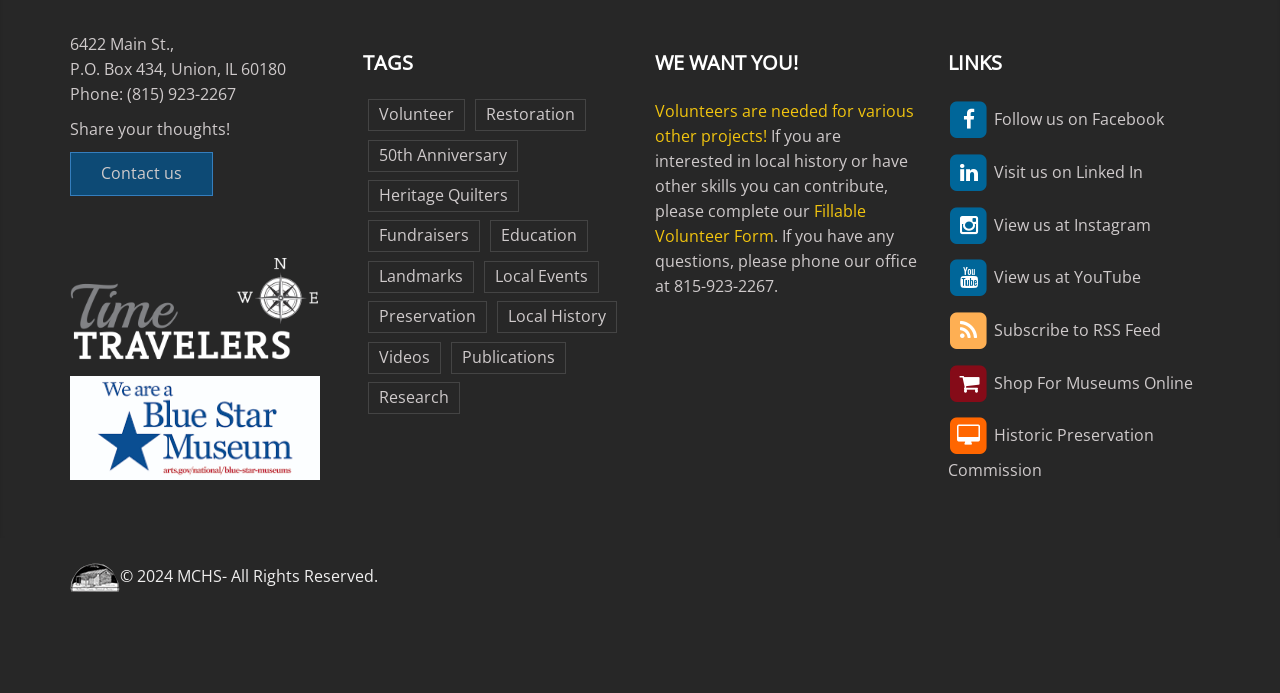Find and indicate the bounding box coordinates of the region you should select to follow the given instruction: "Follow us on Facebook".

[0.777, 0.156, 0.909, 0.187]